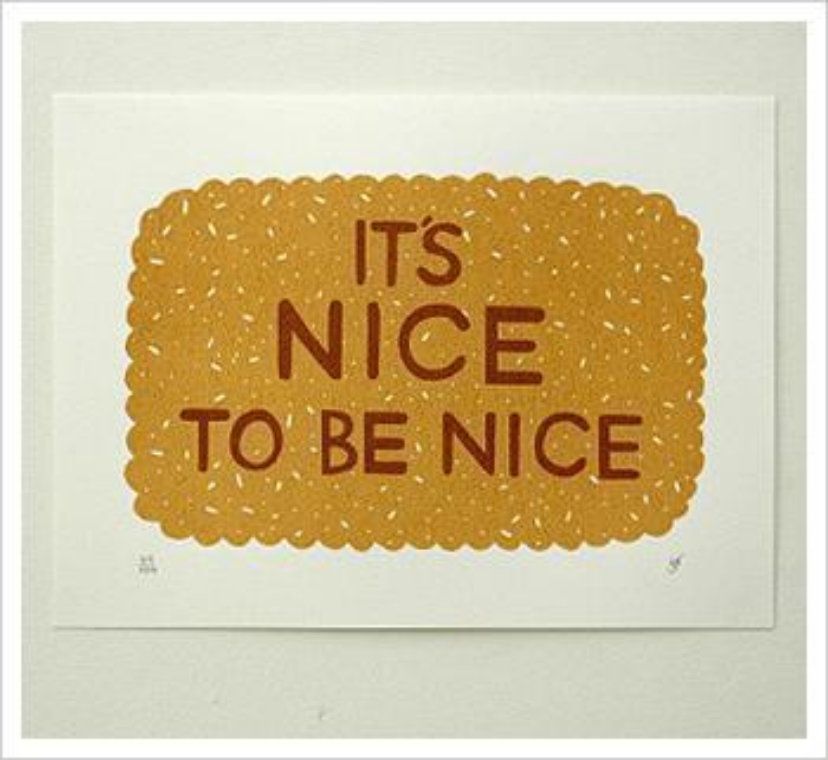Respond to the following question with a brief word or phrase:
What is the shape of the edge of the design?

Scalloped